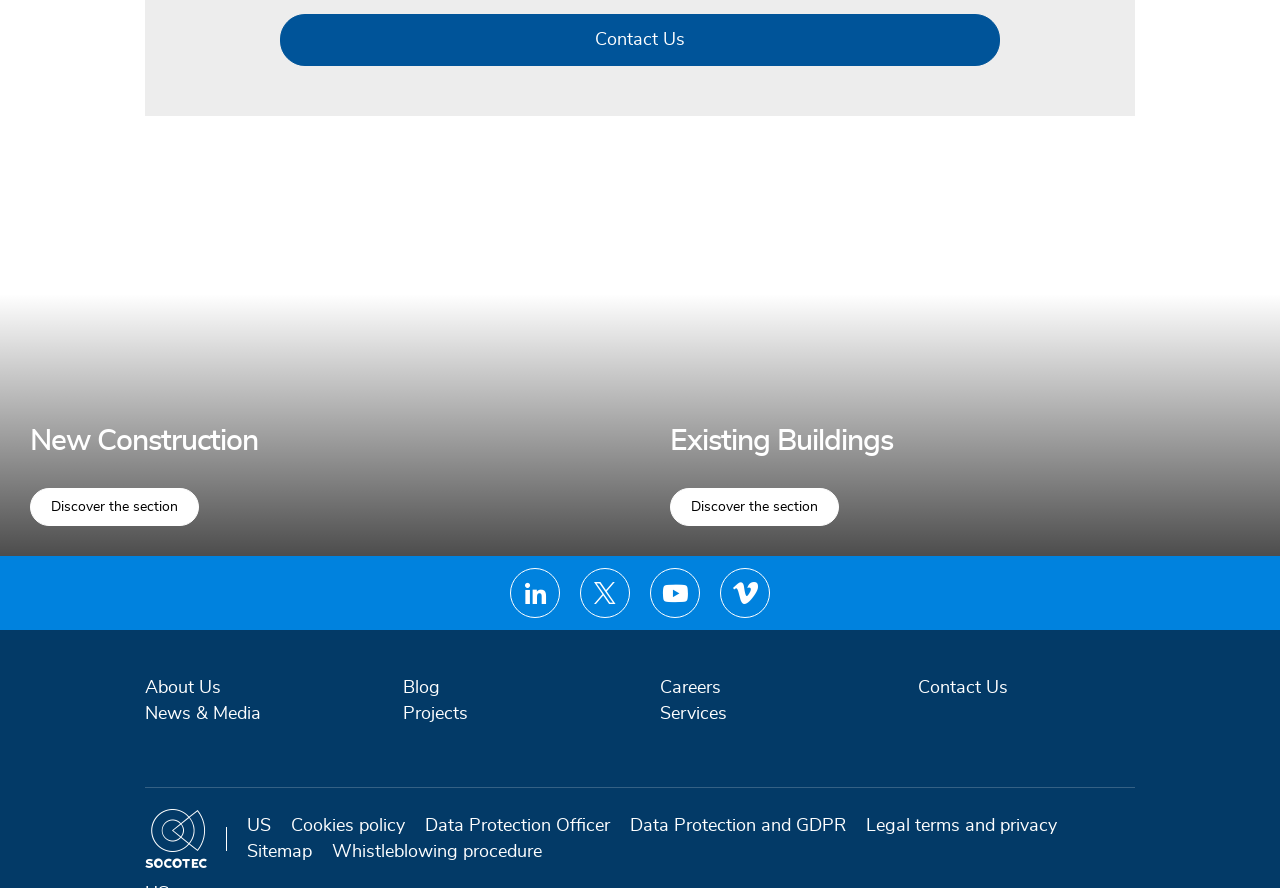What is the company's name?
Using the image, elaborate on the answer with as much detail as possible.

The company's name can be inferred from the image descriptions, such as 'Building Envelope New Construction SOCOTEC US' and 'SOCOTEC Building Envelope Existing Building Services', which suggest that the company's name is SOCOTEC.